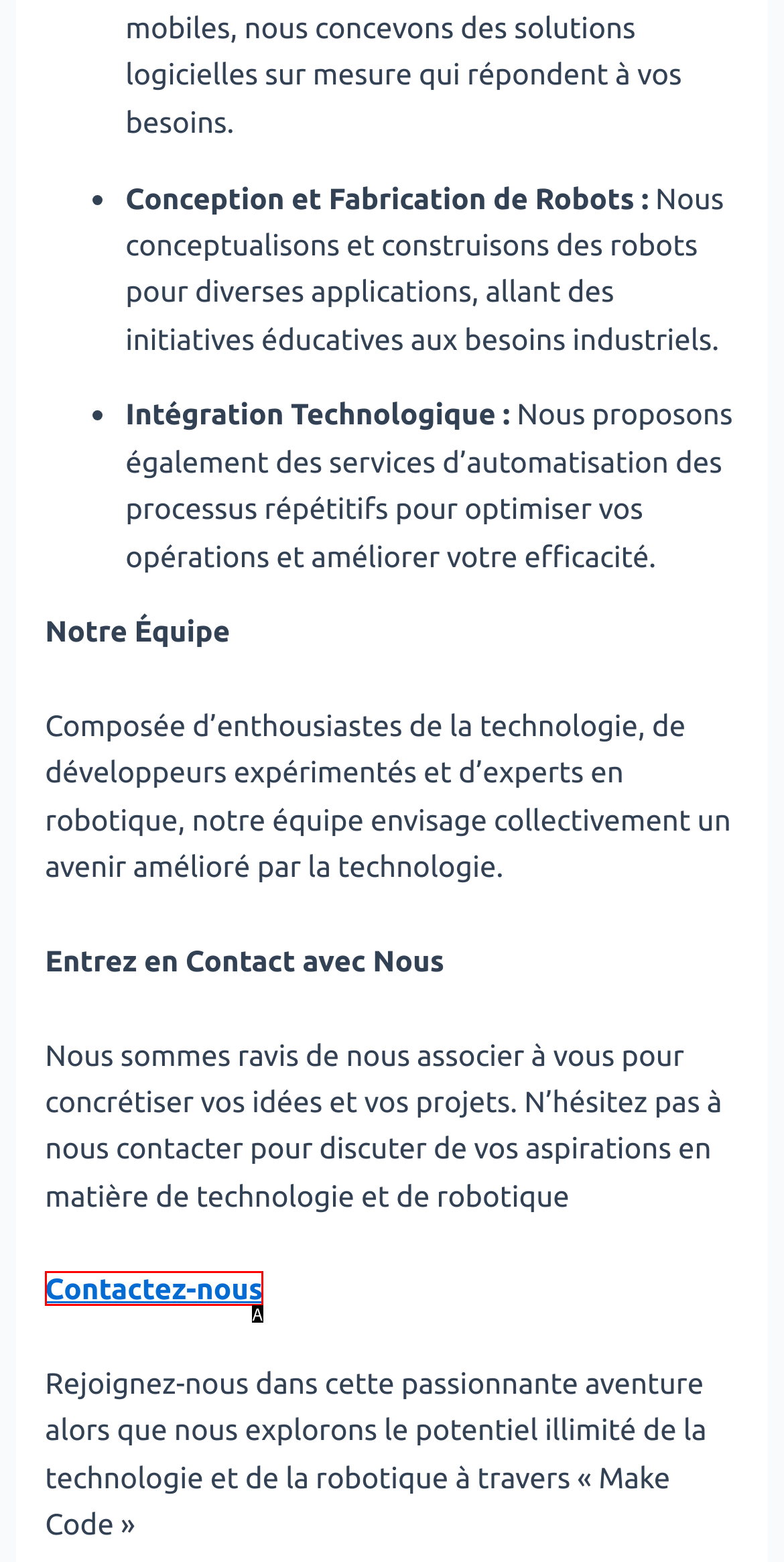Based on the element described as: Contactez-nous
Find and respond with the letter of the correct UI element.

A